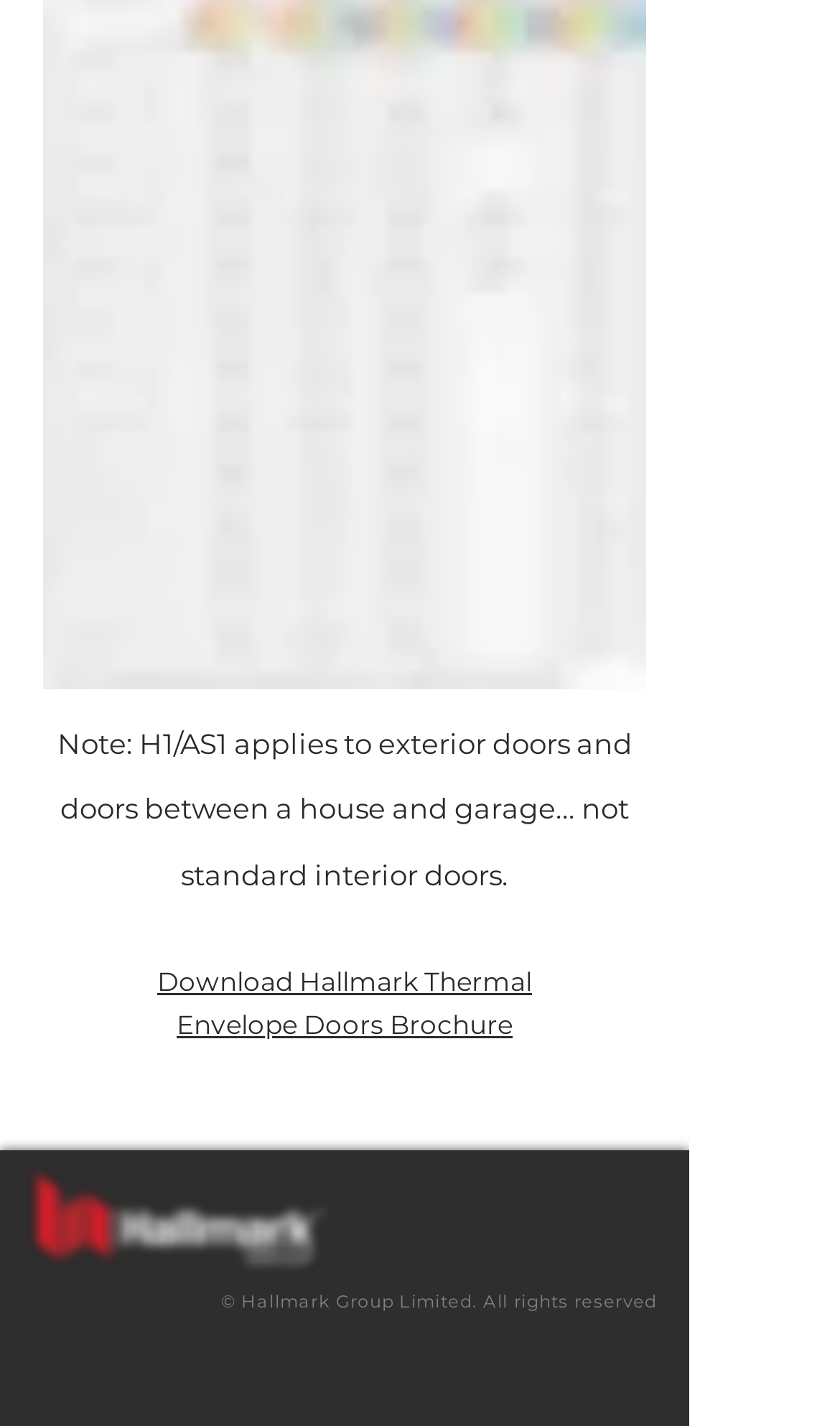Give a concise answer using only one word or phrase for this question:
What is the name of the brochure that can be downloaded?

Hallmark Thermal Envelope Doors Brochure